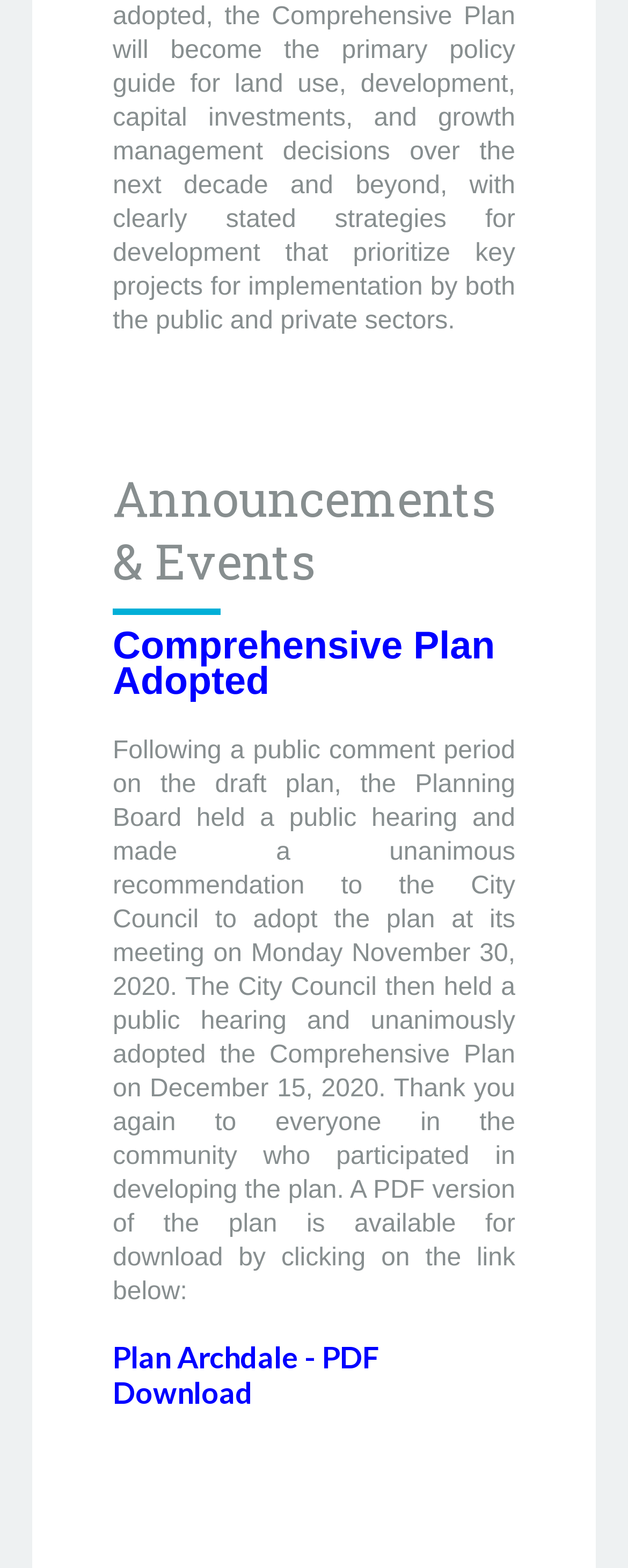Using the provided element description: "Plan Archdale - PDF Download", determine the bounding box coordinates of the corresponding UI element in the screenshot.

[0.179, 0.854, 0.603, 0.899]